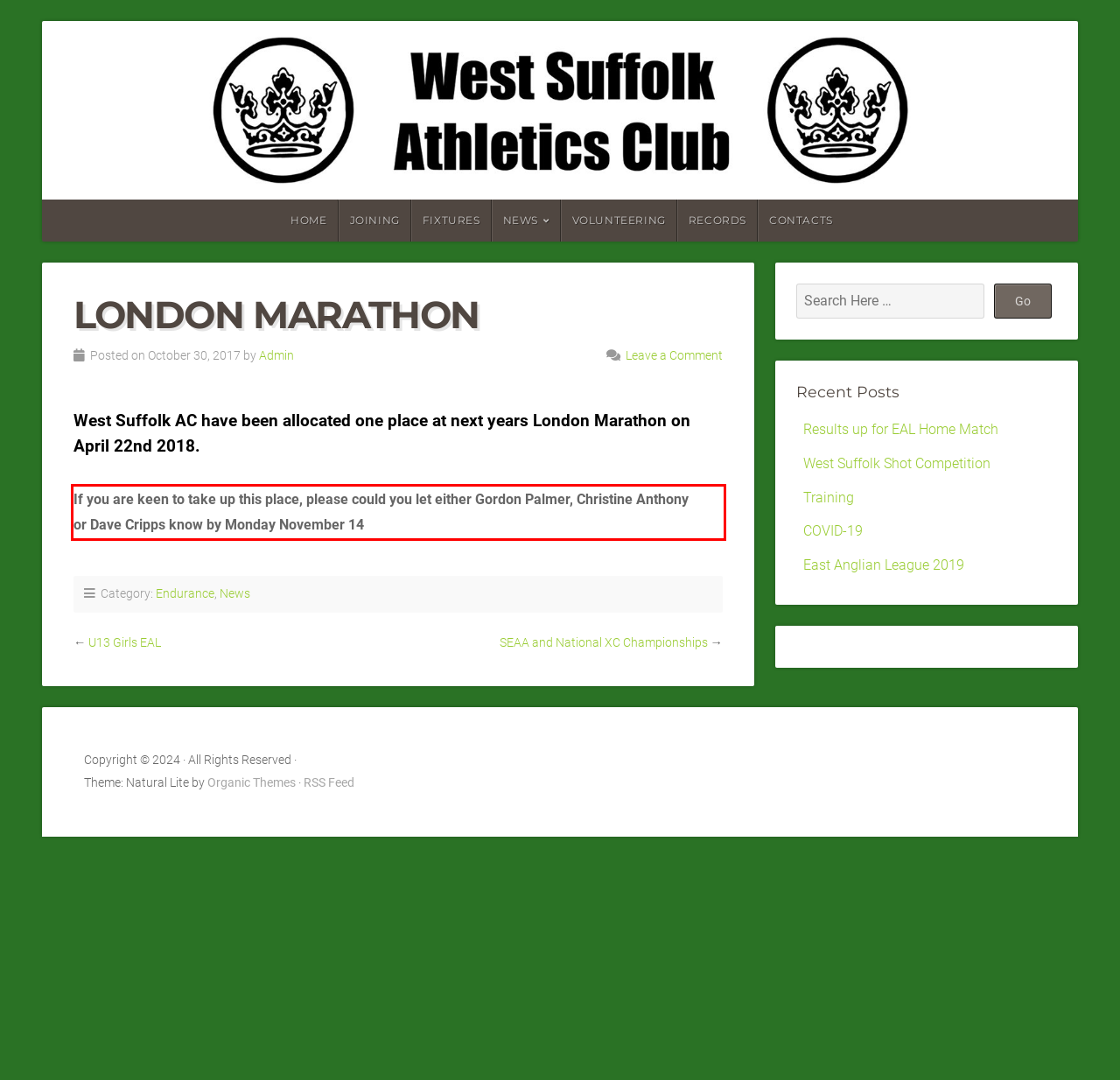Within the screenshot of the webpage, locate the red bounding box and use OCR to identify and provide the text content inside it.

If you are keen to take up this place, please could you let either Gordon Palmer, Christine Anthony or Dave Cripps know by Monday November 14